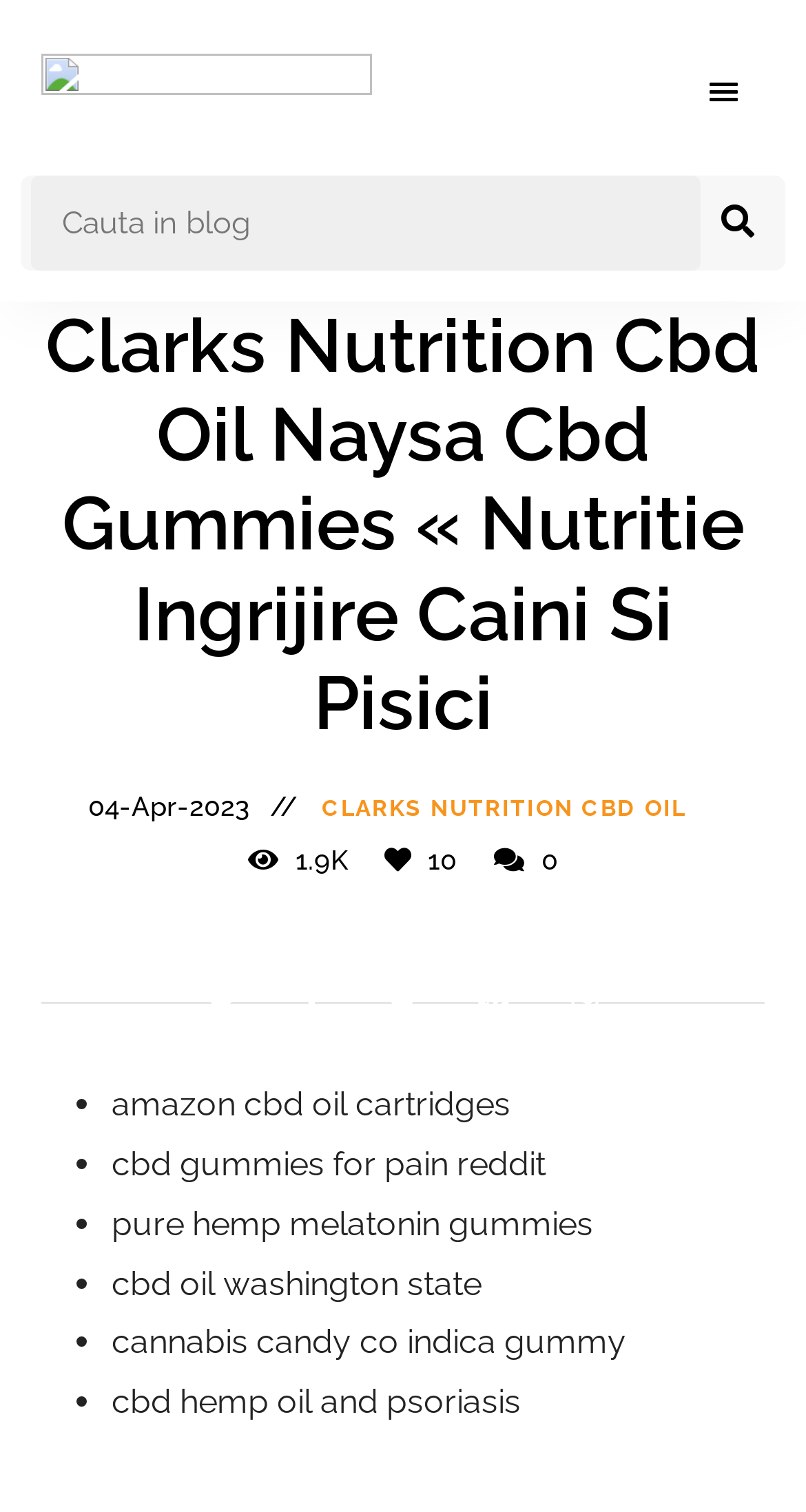Please specify the bounding box coordinates of the clickable region to carry out the following instruction: "Search in the blog". The coordinates should be four float numbers between 0 and 1, in the format [left, top, right, bottom].

[0.026, 0.116, 0.974, 0.179]